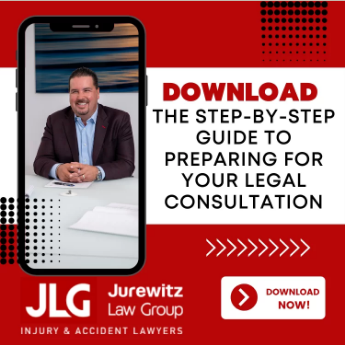What color is prominently used in the design?
Using the image, give a concise answer in the form of a single word or short phrase.

Red